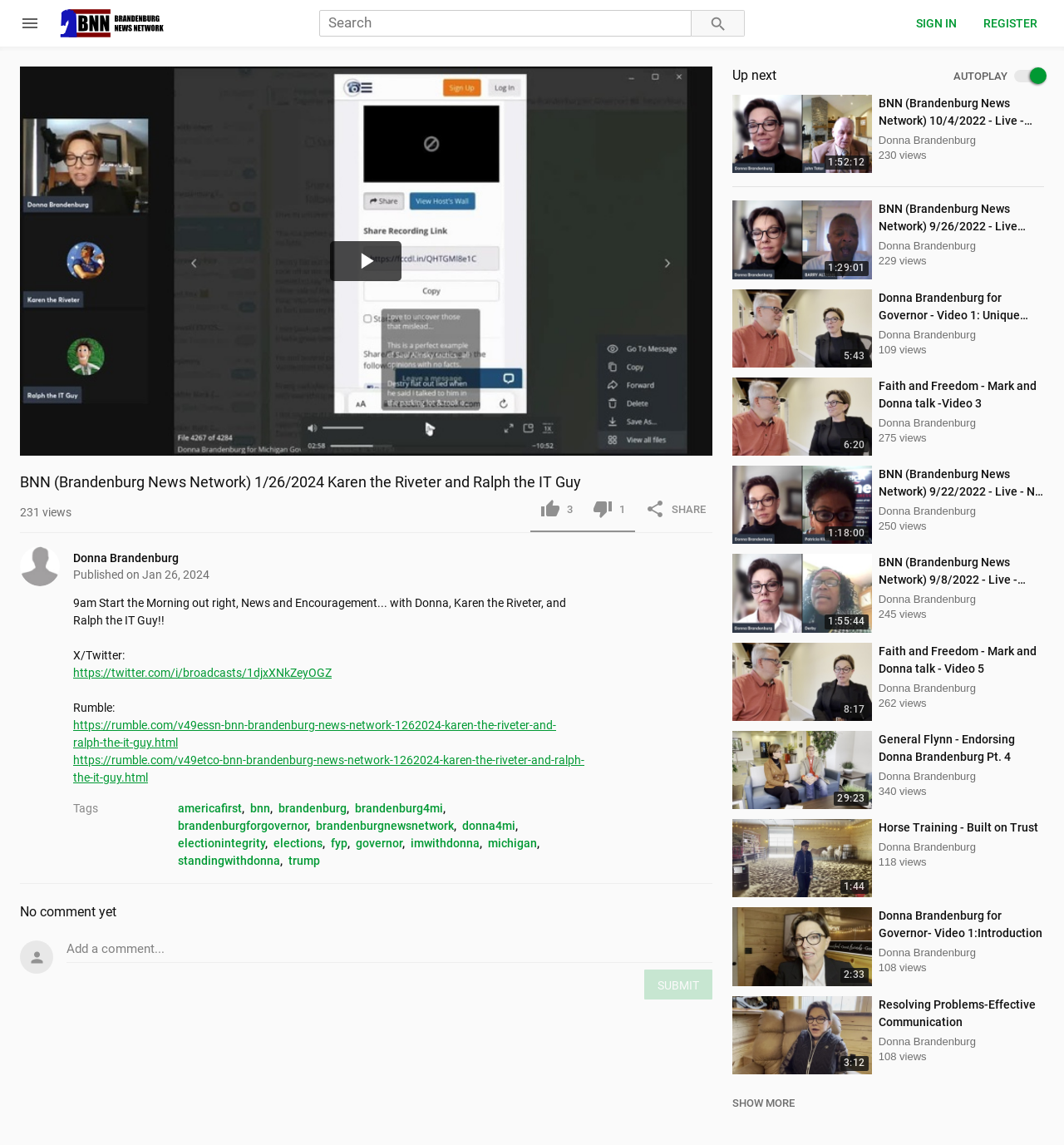How many views does the video have?
Carefully examine the image and provide a detailed answer to the question.

The number of views can be found below the video, where it says '231 views'.